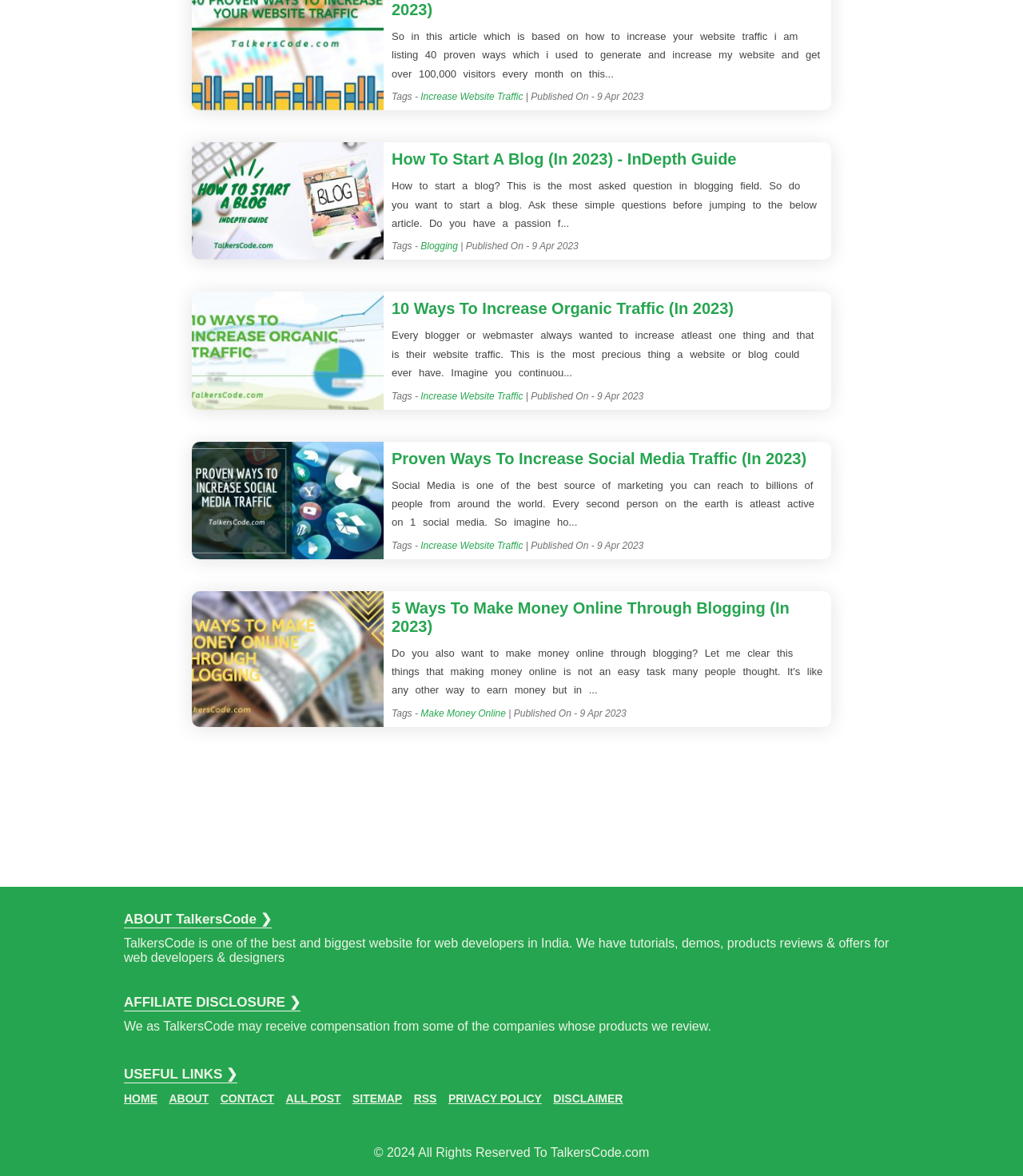Give a short answer using one word or phrase for the question:
What is the topic of the first article?

How to start a blog